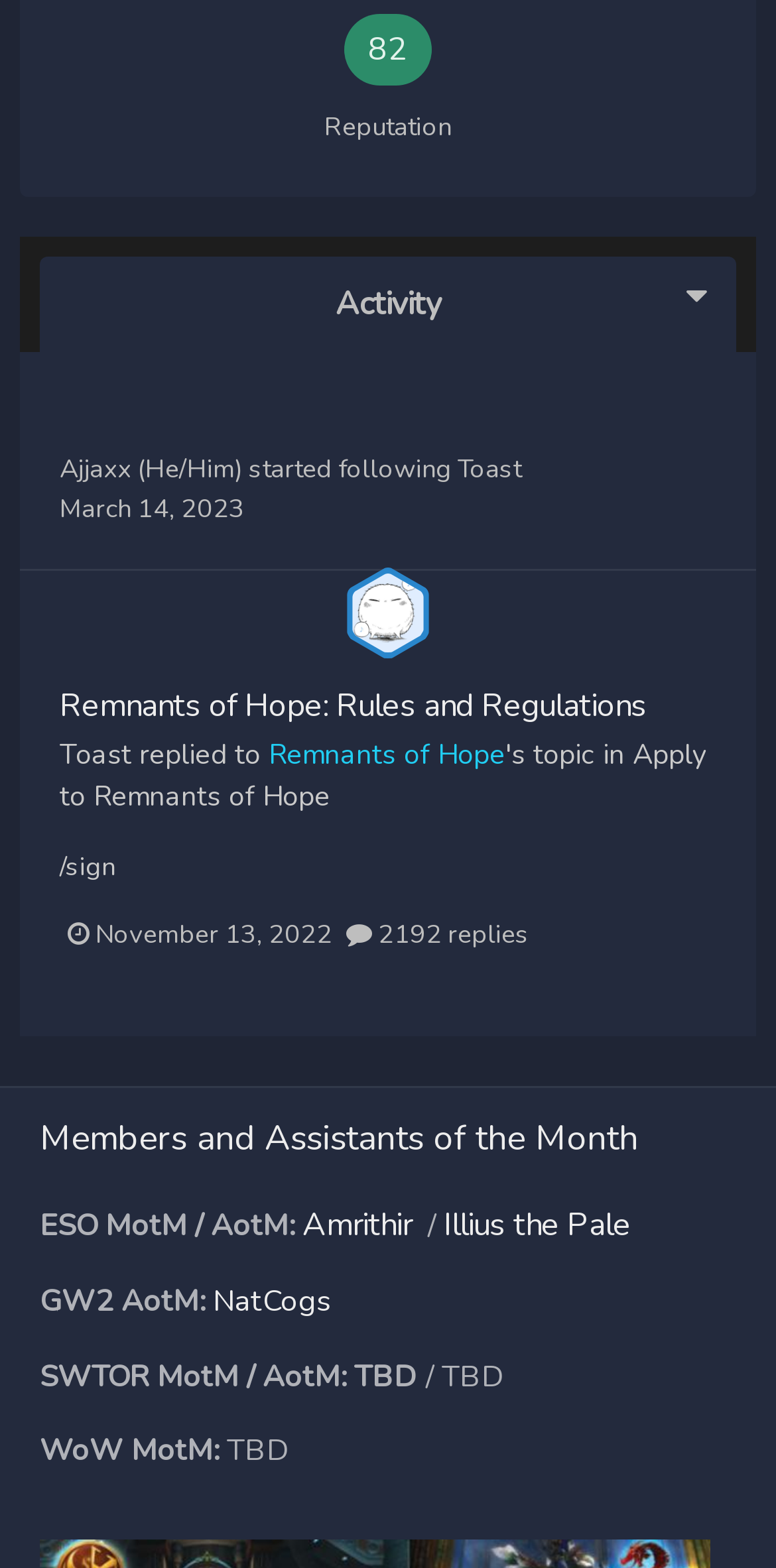Who started following?
Respond with a short answer, either a single word or a phrase, based on the image.

Ajajaxx